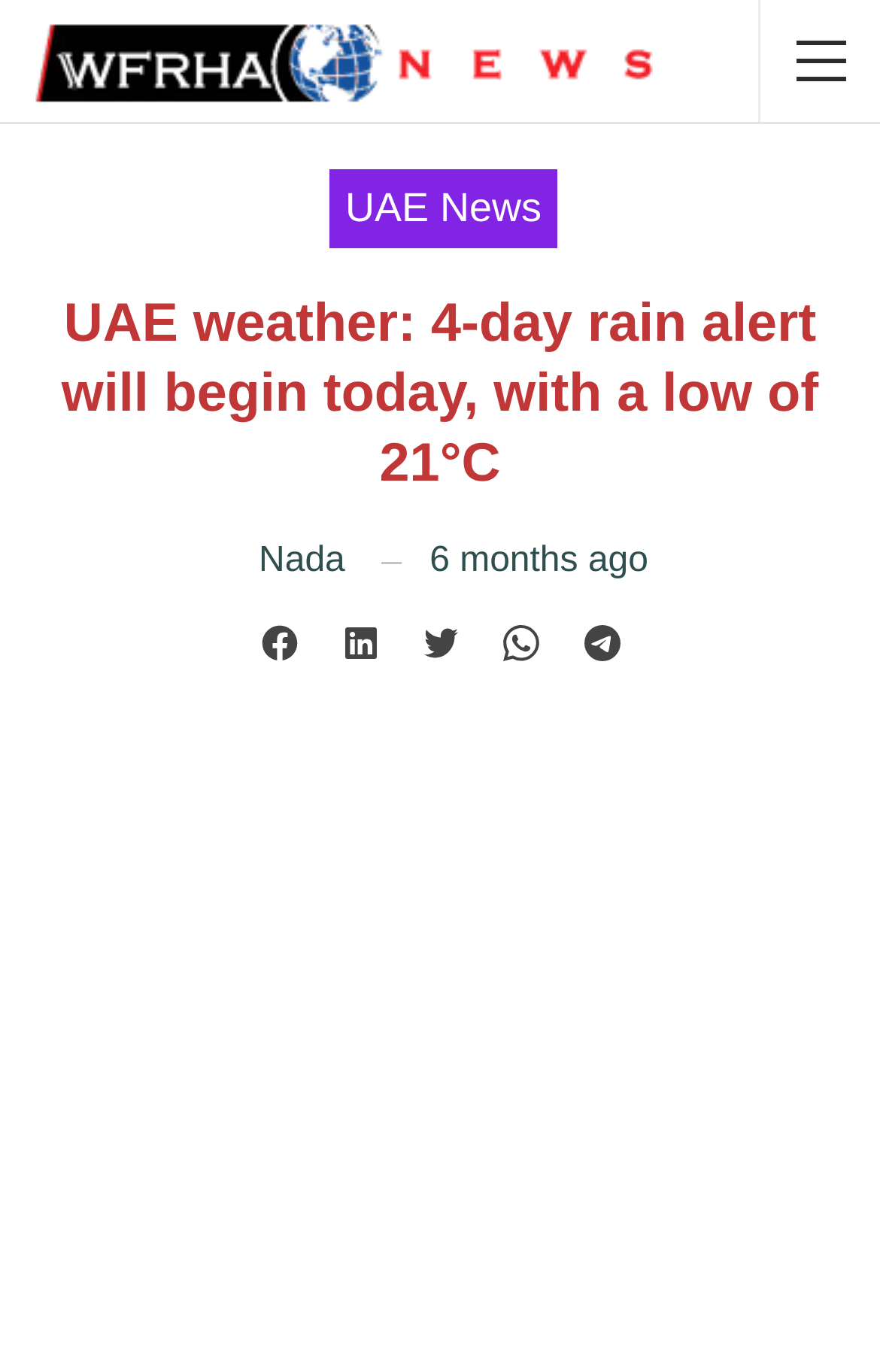Analyze the image and provide a detailed answer to the question: How old is the news article?

The webpage contains a time element with the text '6 months ago', indicating that the news article is 6 months old.